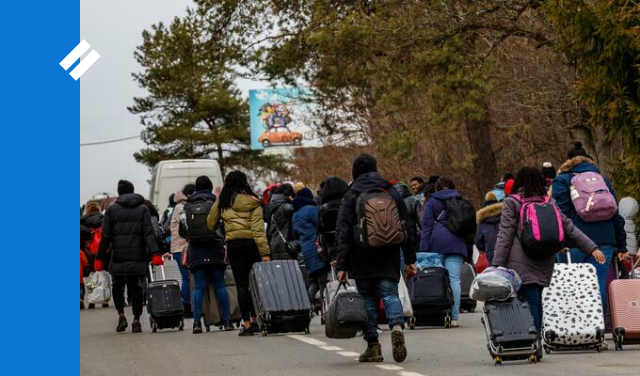Analyze the image and provide a detailed answer to the question: What is visible in the background of the image?

In the background of the image, a large truck is visible, likely indicating a means of transport, and a colorful billboard adds a sense of contrast to the otherwise serious scene, providing a glimpse into the surroundings of the refugees.